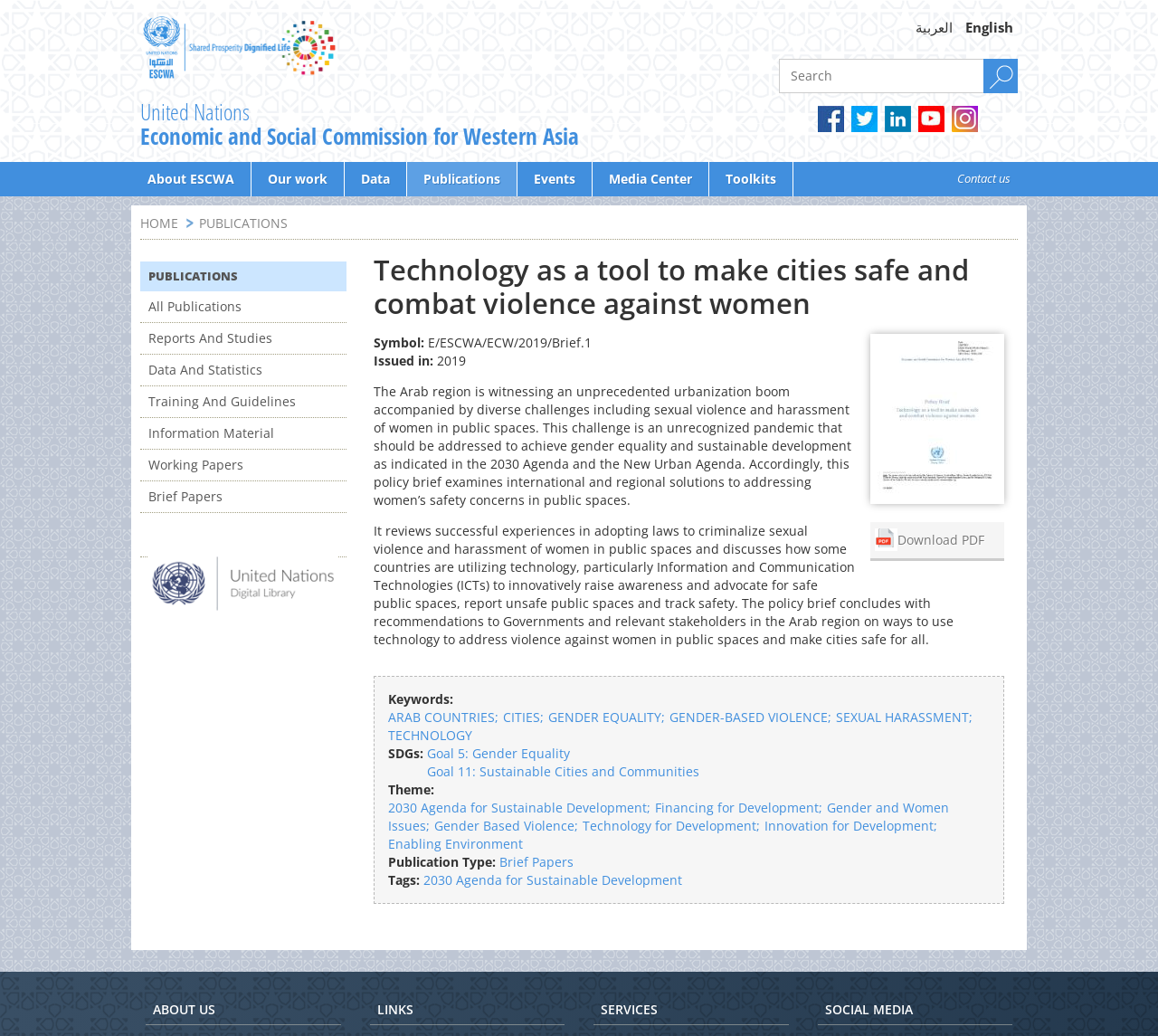From the webpage screenshot, predict the bounding box of the UI element that matches this description: "Data".

[0.298, 0.156, 0.351, 0.19]